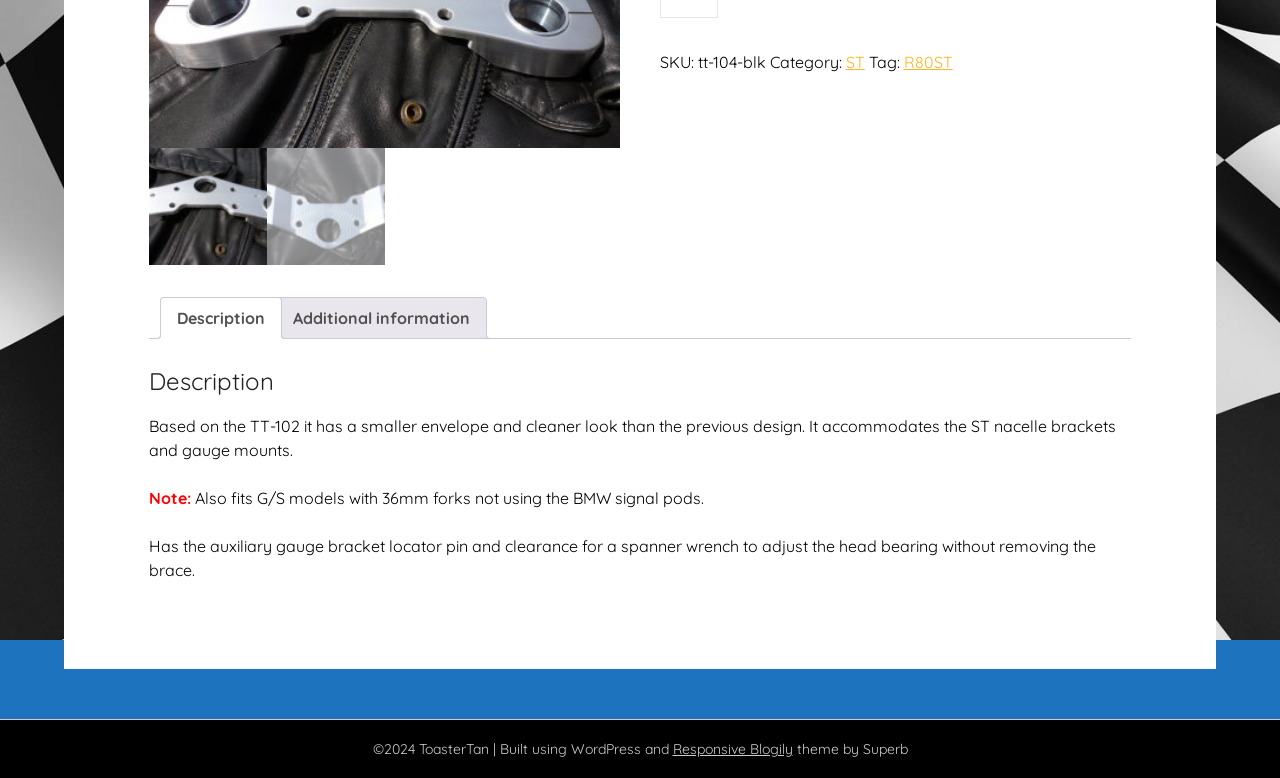Extract the bounding box coordinates for the HTML element that matches this description: "R80ST". The coordinates should be four float numbers between 0 and 1, i.e., [left, top, right, bottom].

[0.706, 0.067, 0.744, 0.093]